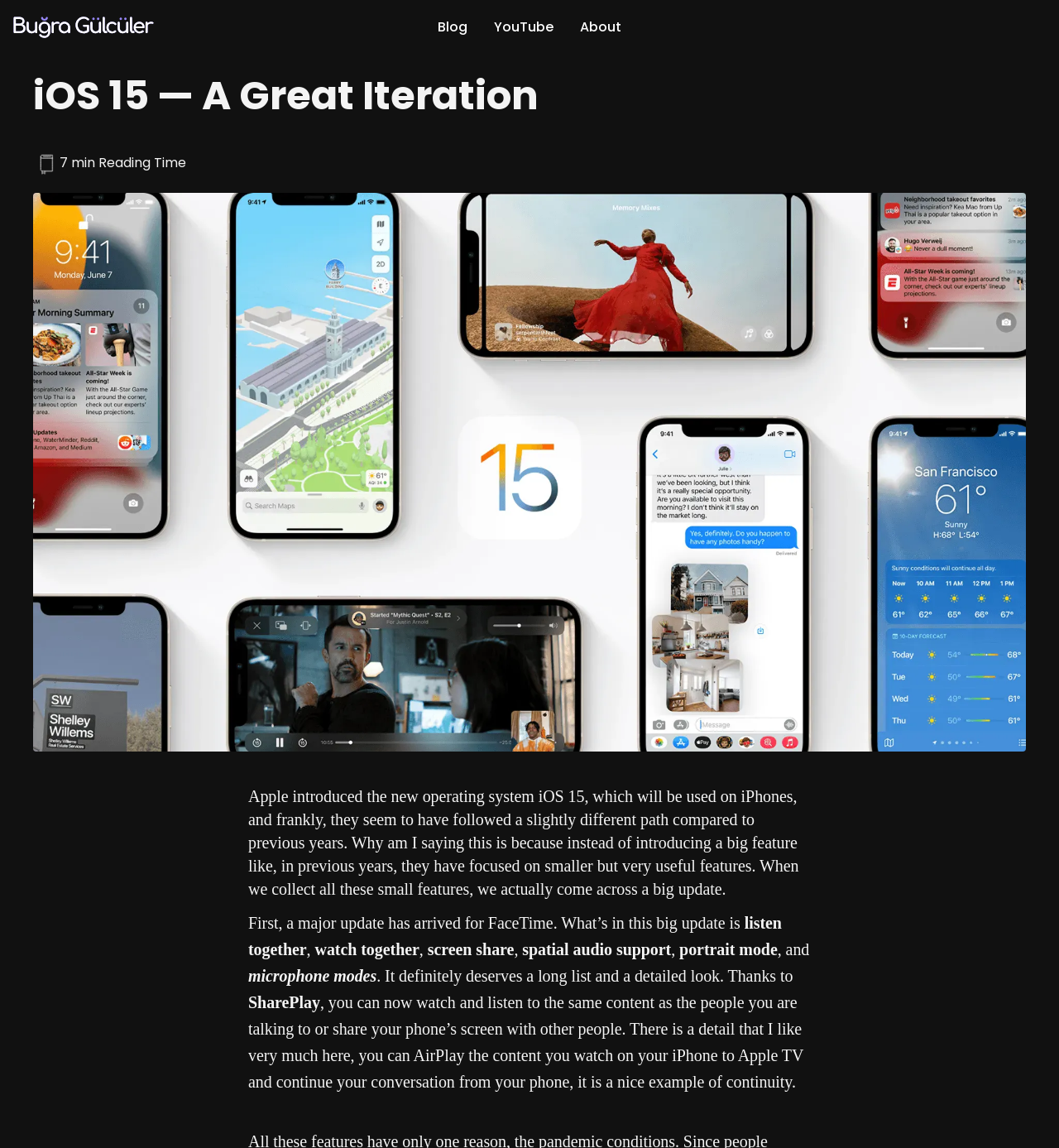Explain the webpage's layout and main content in detail.

This webpage is about iOS 15, a new operating system for iPhones. At the top, there is a navigation bar with links to "Blog", "YouTube", and "About". Below the navigation bar, there is a heading that reads "iOS 15 — A Great Iteration". 

To the left of the heading, there is a small image. Below the heading, there is a text that indicates the minimum reading time. Next to the reading time, there is a small image. 

The main content of the webpage is an article about iOS 15. The article starts with a brief introduction, explaining that Apple has taken a different approach this year, focusing on smaller but useful features. 

Below the introduction, there is a large image that takes up most of the width of the page. The article then discusses the updates to FaceTime, including the ability to "listen together", "watch together", "screen share", and more. 

The article continues to discuss other features, including spatial audio support, portrait mode, and microphone modes. It also mentions SharePlay, which allows users to watch and listen to the same content as others, and even share their phone's screen with others. The article highlights the ability to AirPlay content to Apple TV and continue conversations from the phone, showcasing Apple's focus on continuity.